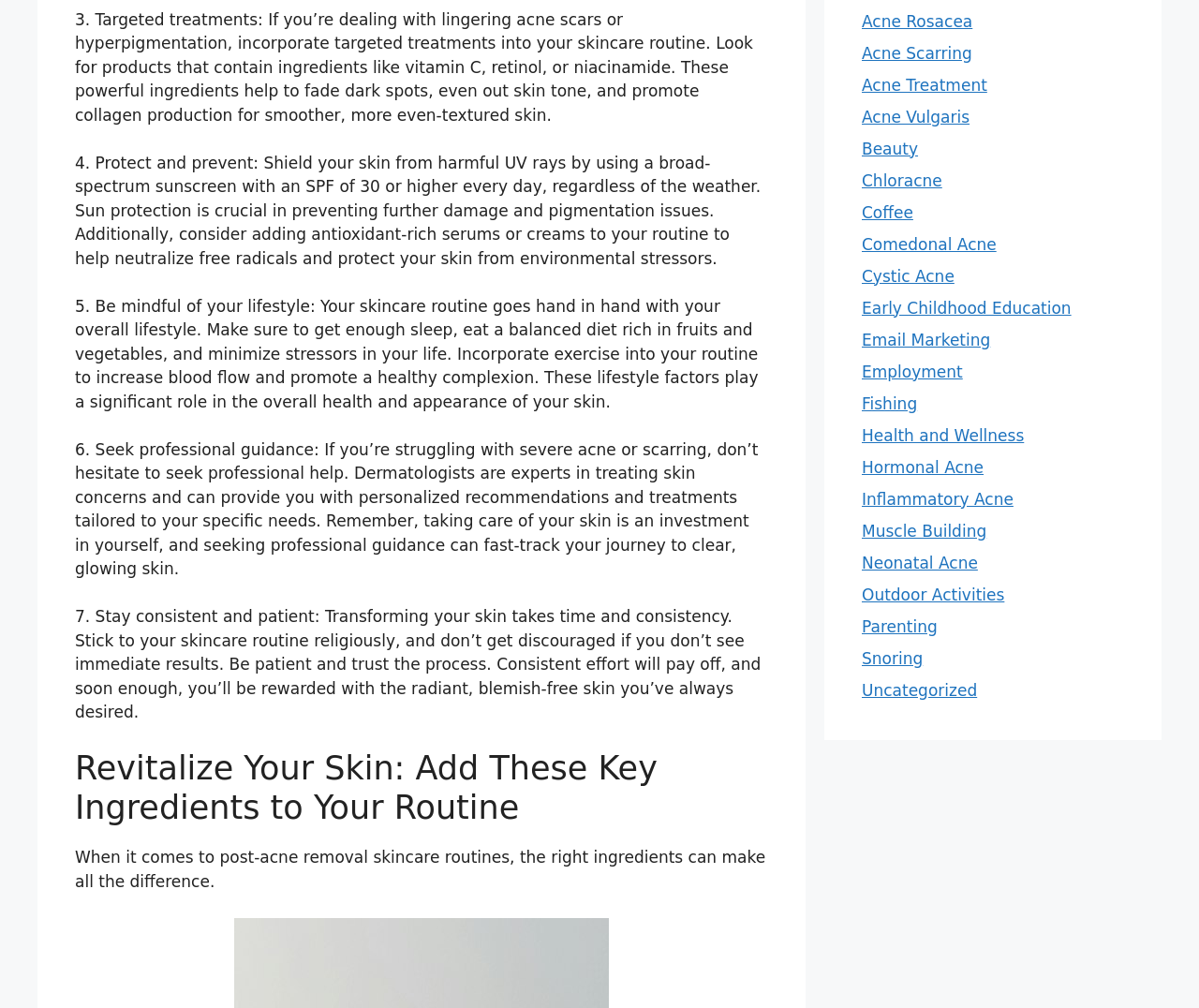Please identify the bounding box coordinates of the element's region that needs to be clicked to fulfill the following instruction: "Click on Acne Scarring". The bounding box coordinates should consist of four float numbers between 0 and 1, i.e., [left, top, right, bottom].

[0.719, 0.043, 0.811, 0.062]